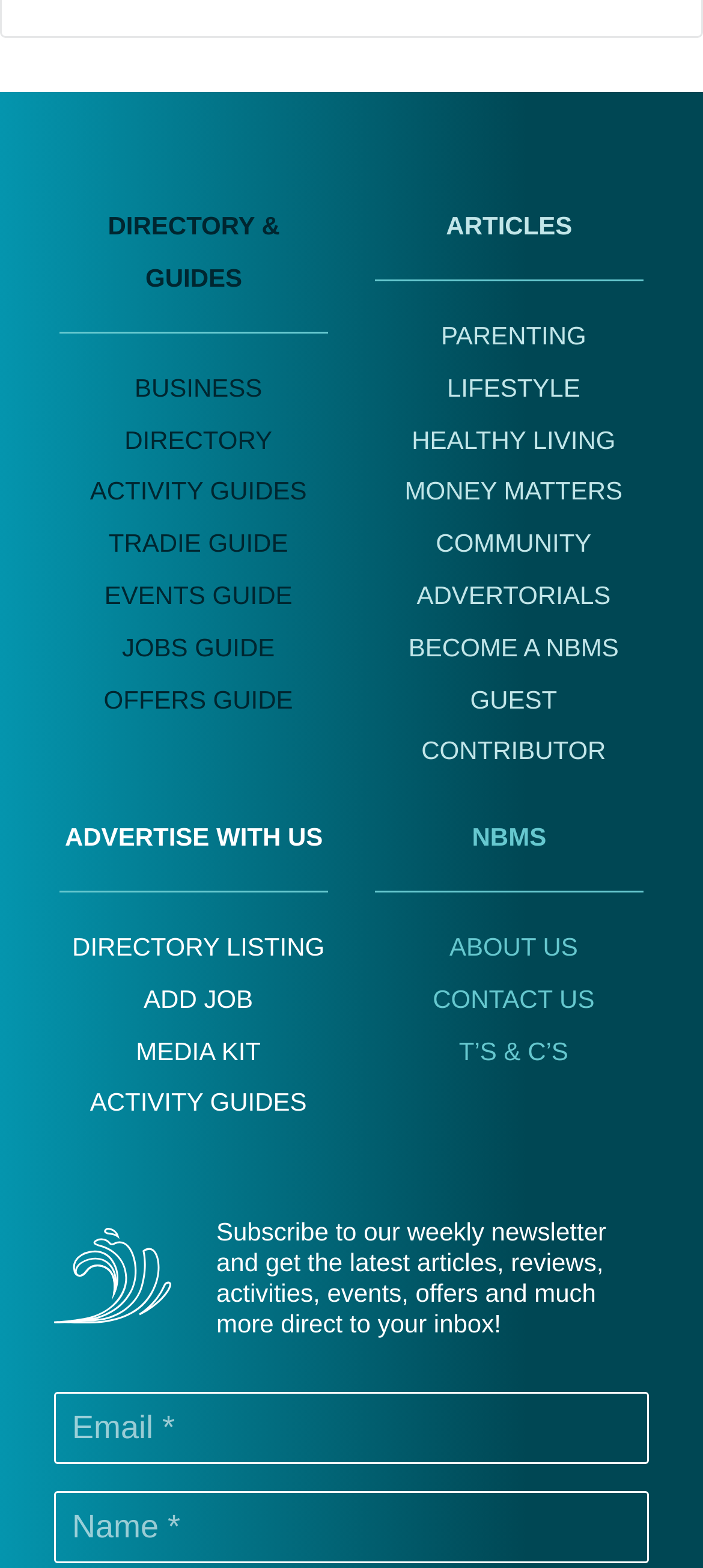What is the purpose of the textbox labeled 'Email *'?
Can you give a detailed and elaborate answer to the question?

The textbox labeled 'Email *' is accompanied by a static text 'Subscribe to our weekly newsletter and get the latest articles, reviews, activities, events, offers and much more direct to your inbox!', which suggests that the purpose of this textbox is to input an email address to subscribe to the newsletter.